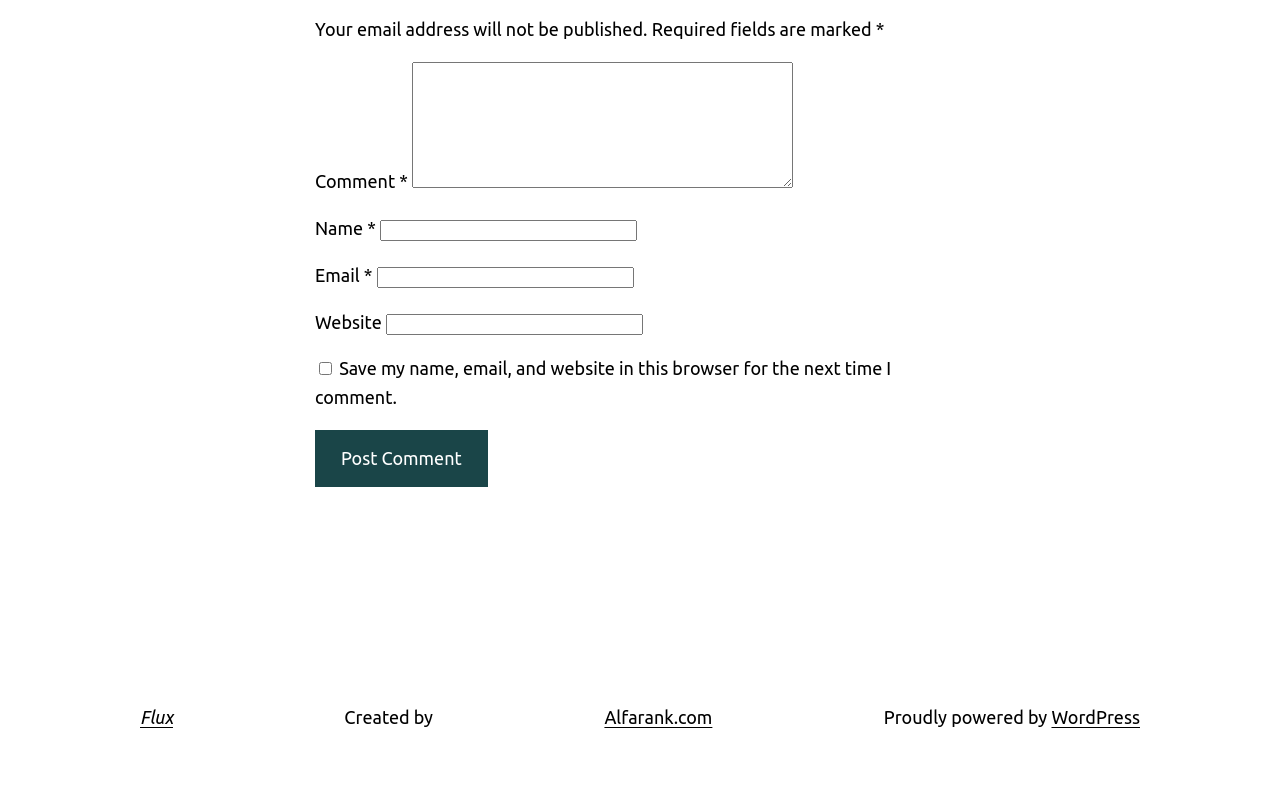Give a one-word or short phrase answer to this question: 
What is the purpose of the checkbox?

Save comment info